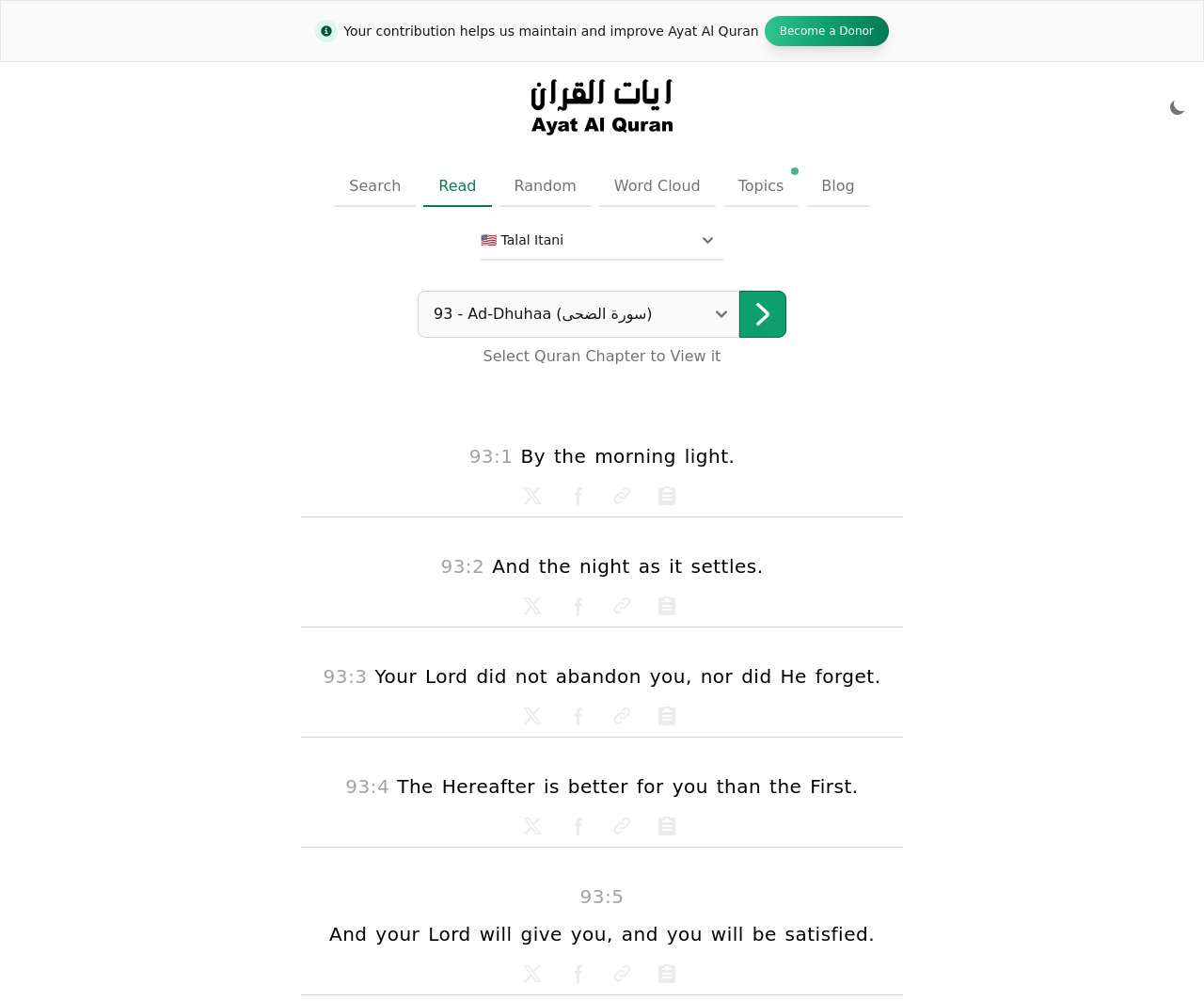Can you identify the bounding box coordinates of the clickable region needed to carry out this instruction: 'Become a Donor'? The coordinates should be four float numbers within the range of 0 to 1, stated as [left, top, right, bottom].

[0.635, 0.016, 0.738, 0.046]